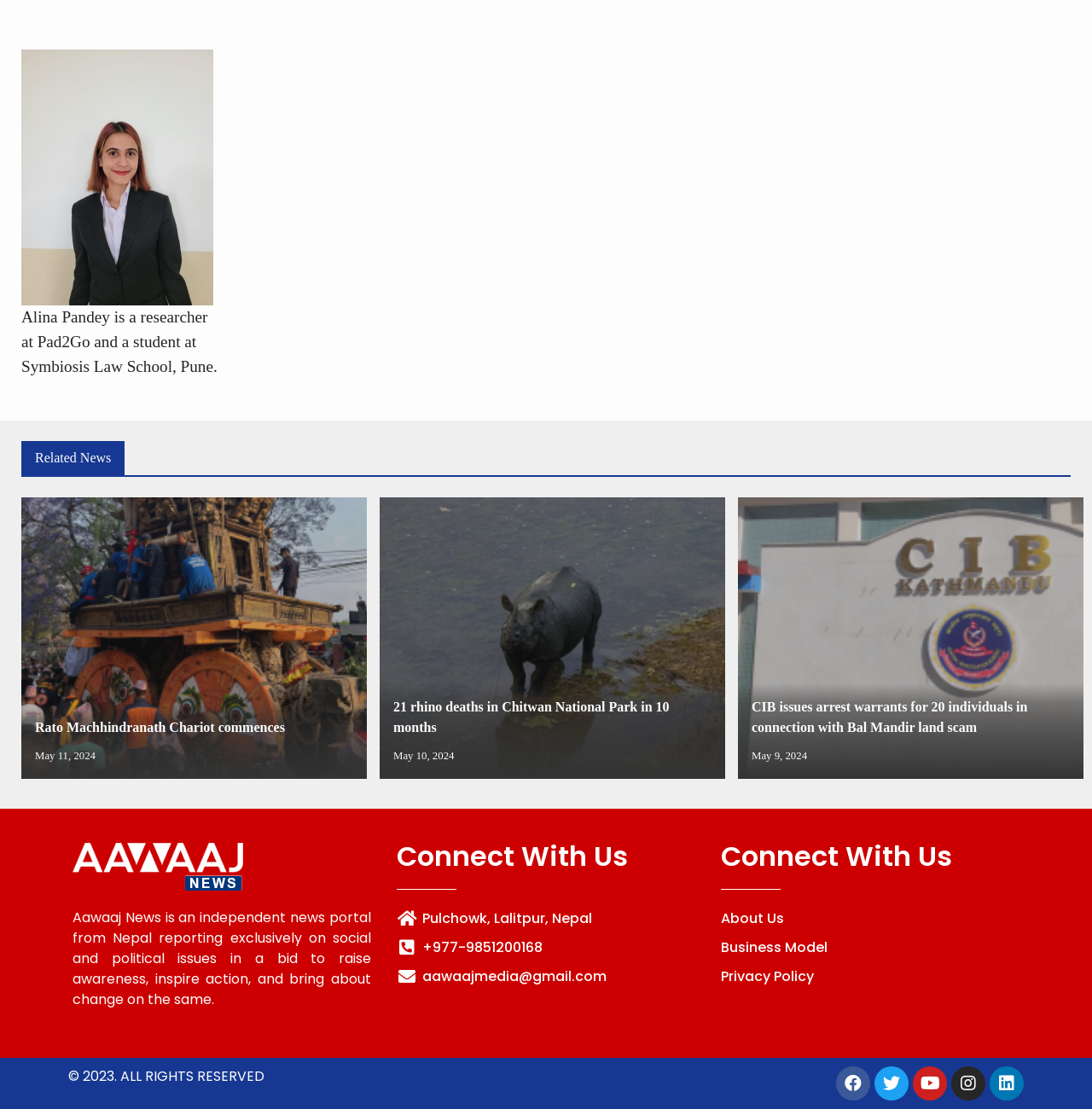Analyze the image and deliver a detailed answer to the question: Who is the researcher at Pad2Go?

I found this information by looking at the static text element that describes Alina Pandey as a researcher at Pad2Go and a student at Symbiosis Law School, Pune.